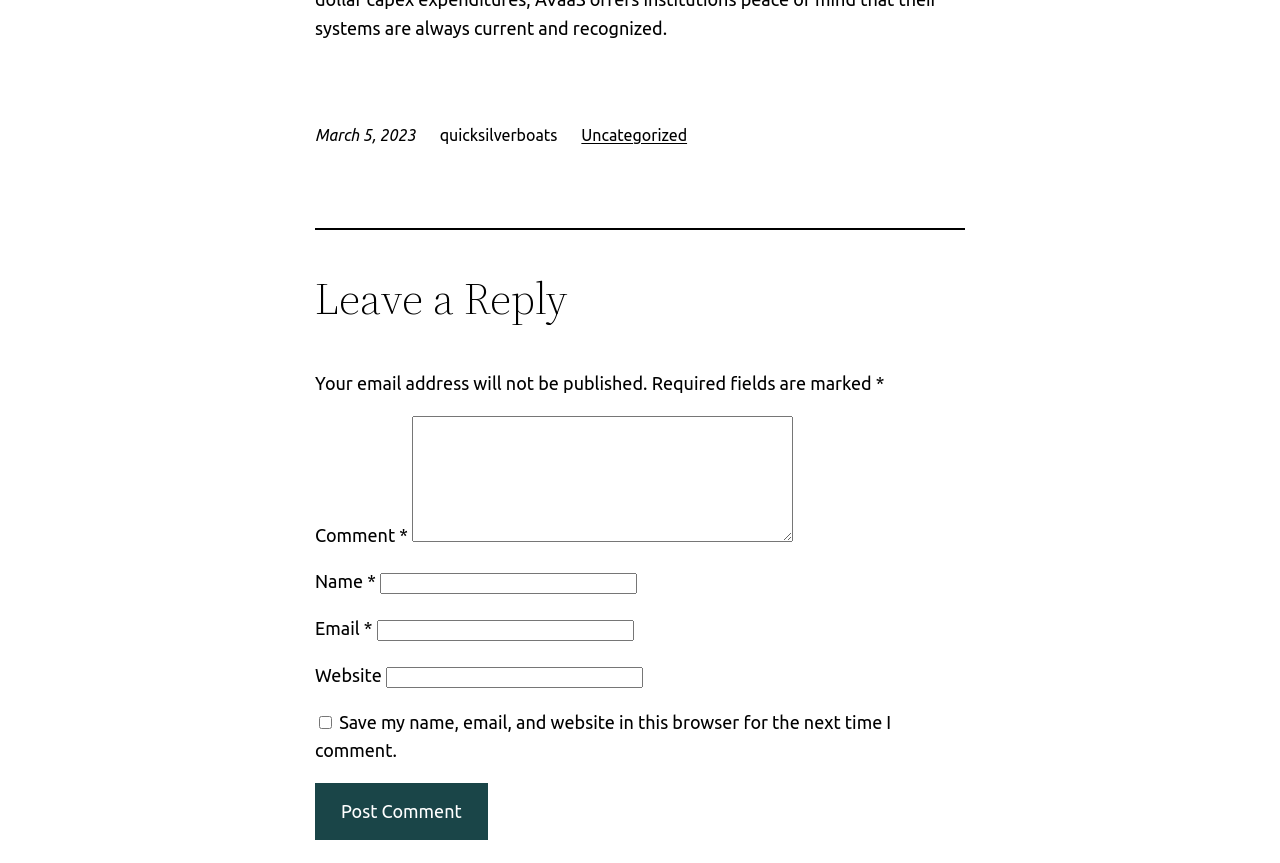What is the purpose of the checkbox?
Please provide a detailed and comprehensive answer to the question.

The checkbox is located below the comment form and is labeled 'Save my name, email, and website in this browser for the next time I comment.' This suggests that its purpose is to save the user's comment information for future use.